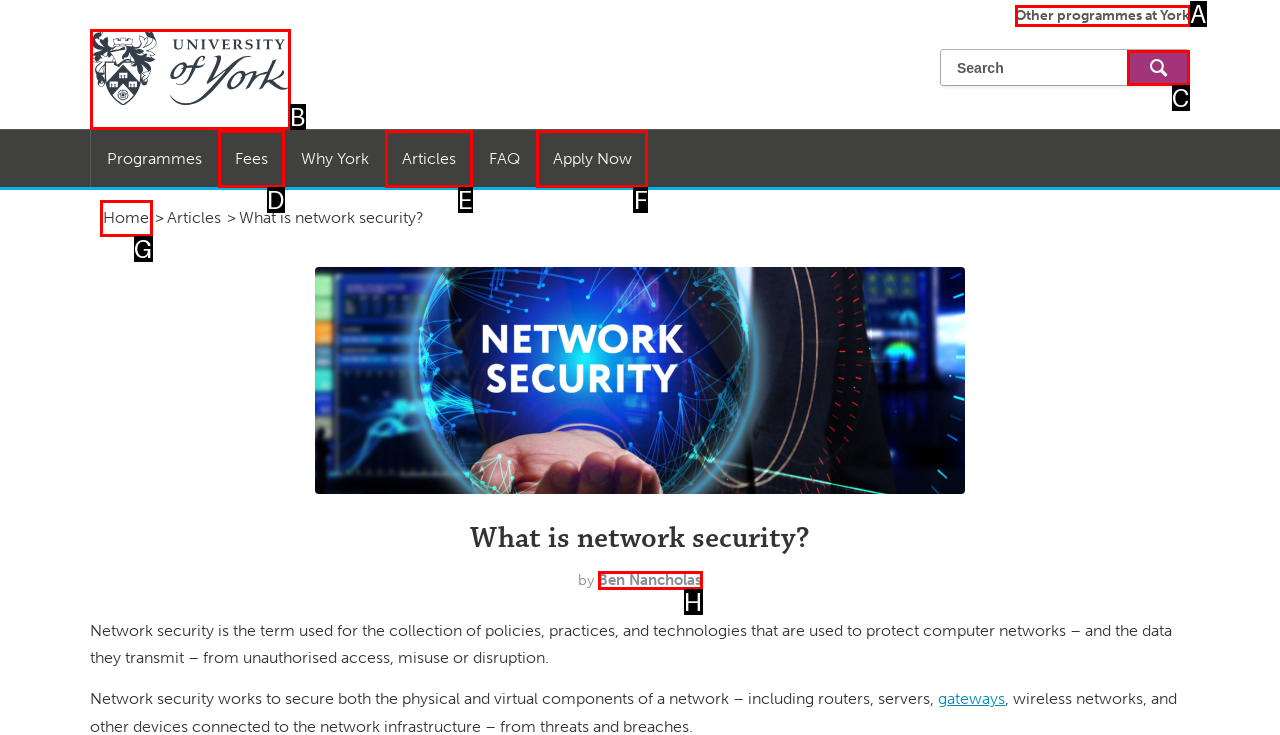Figure out which option to click to perform the following task: Click on 'About' in the navigation menu
Provide the letter of the correct option in your response.

None